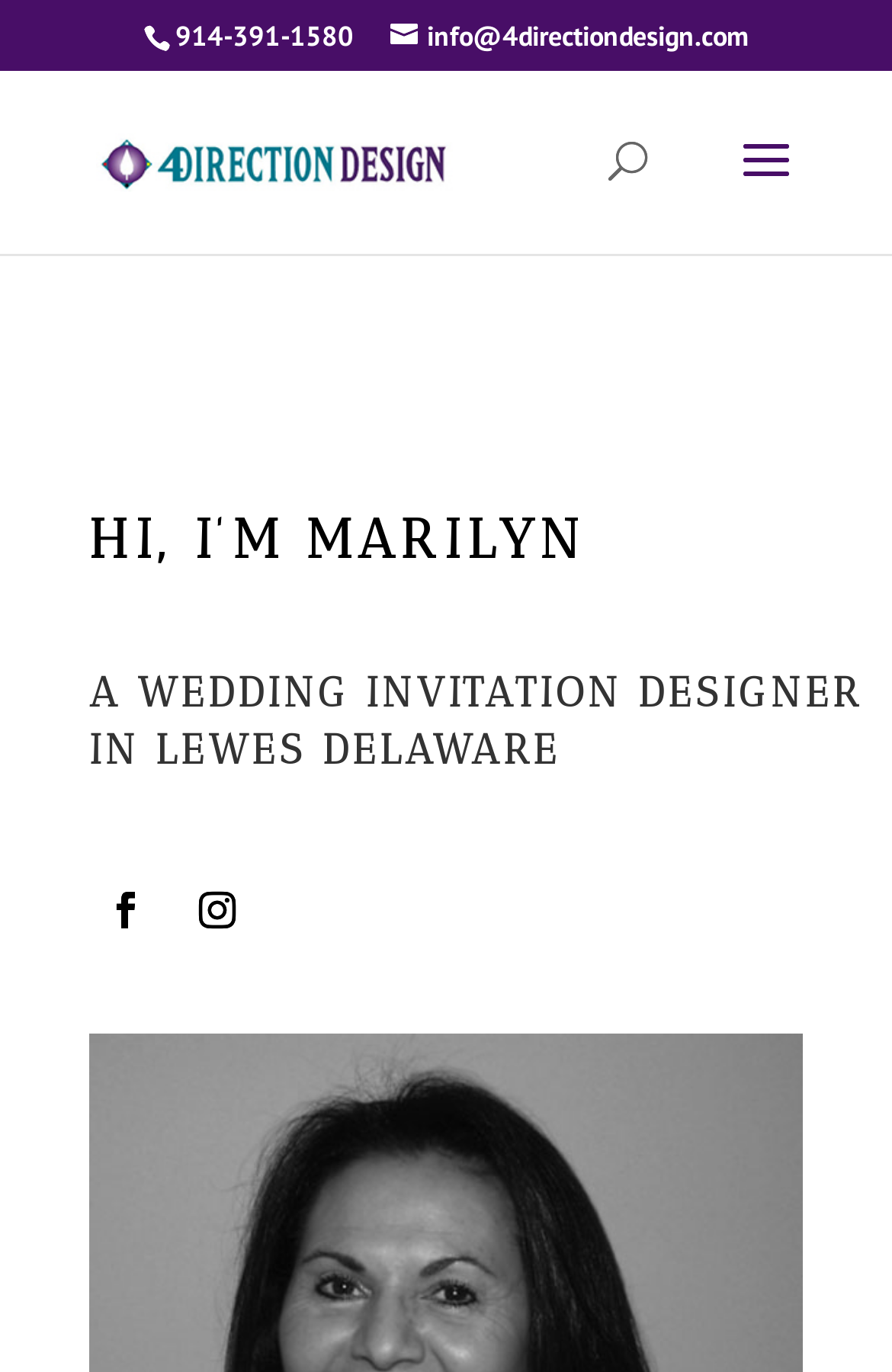Use a single word or phrase to answer the question: 
What is the phone number on the webpage?

914-391-1580